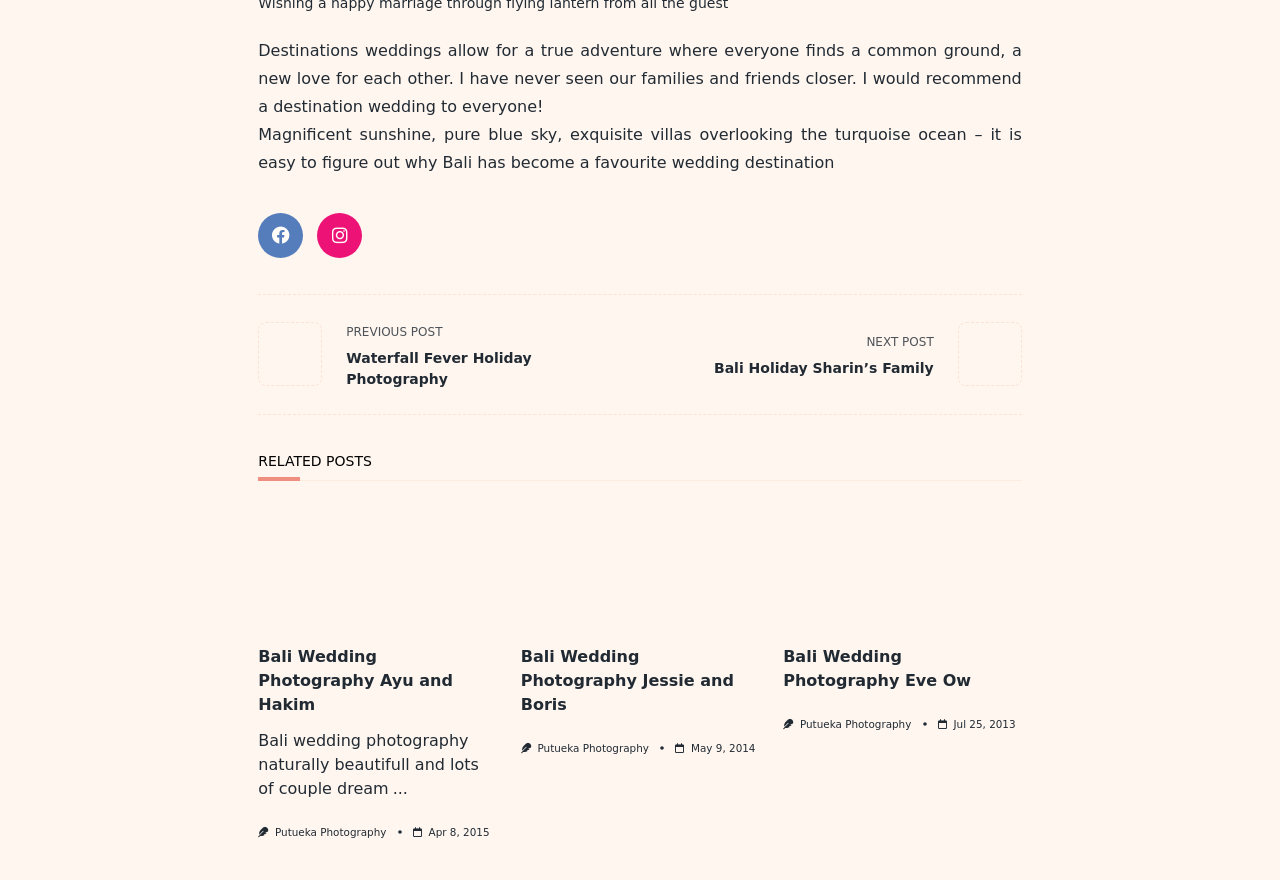Extract the bounding box of the UI element described as: "Next PostBali Holiday Sharin’s Family".

[0.552, 0.366, 0.798, 0.439]